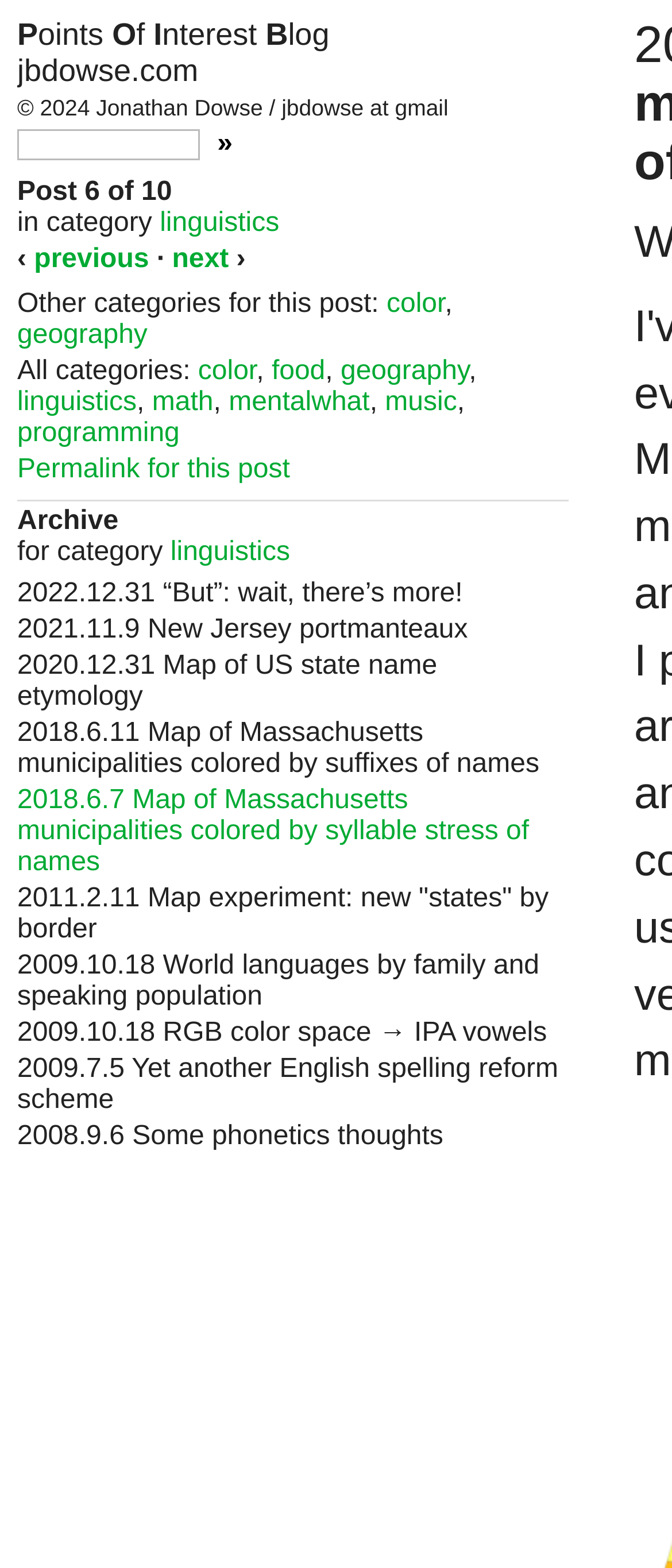Locate the bounding box coordinates of the area you need to click to fulfill this instruction: 'Explore linguistics category'. The coordinates must be in the form of four float numbers ranging from 0 to 1: [left, top, right, bottom].

[0.238, 0.133, 0.416, 0.152]